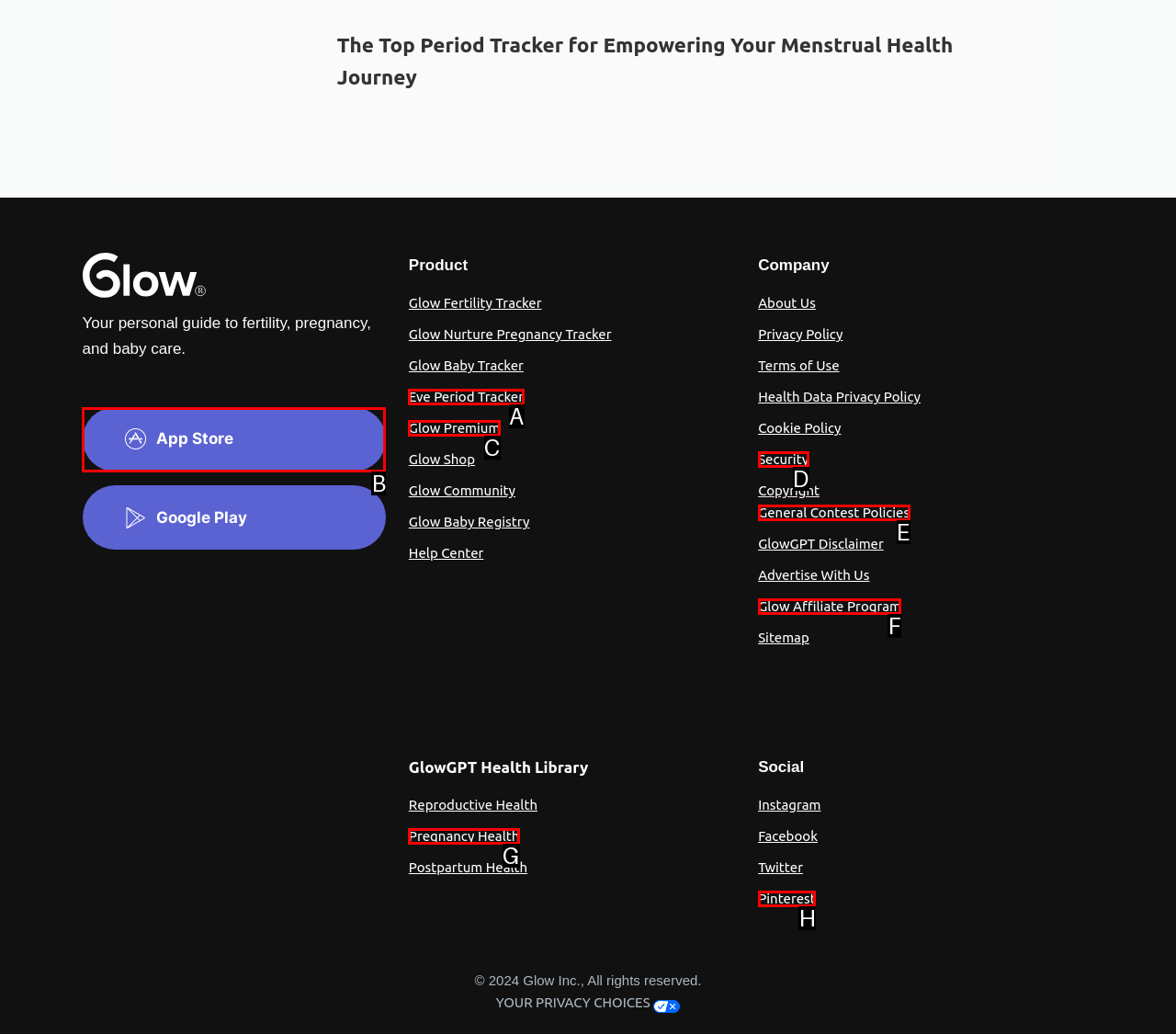Select the HTML element that needs to be clicked to carry out the task: Download the app from App Store
Provide the letter of the correct option.

B